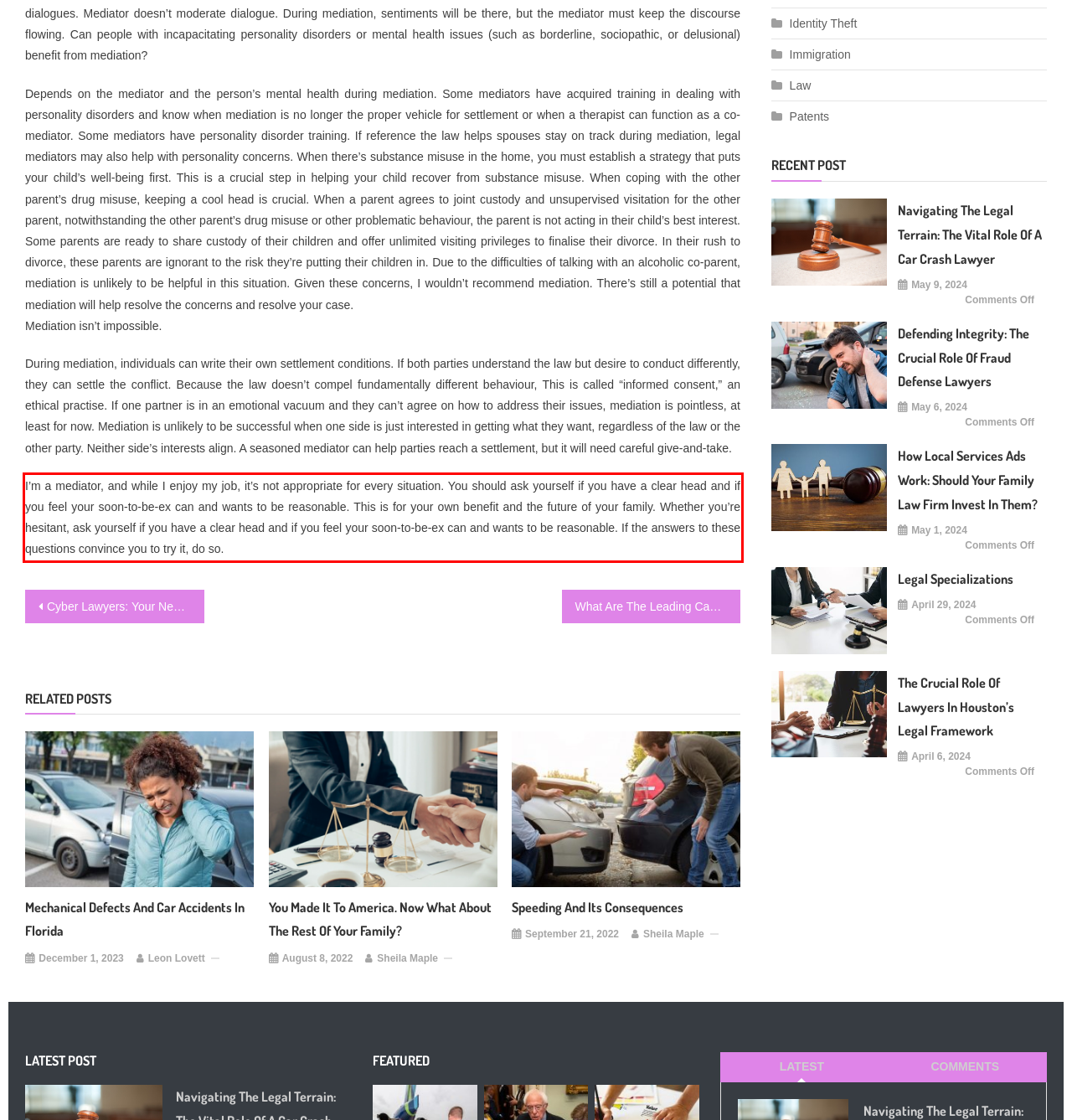Please perform OCR on the text within the red rectangle in the webpage screenshot and return the text content.

I’m a mediator, and while I enjoy my job, it’s not appropriate for every situation. You should ask yourself if you have a clear head and if you feel your soon-to-be-ex can and wants to be reasonable. This is for your own benefit and the future of your family. Whether you’re hesitant, ask yourself if you have a clear head and if you feel your soon-to-be-ex can and wants to be reasonable. If the answers to these questions convince you to try it, do so.